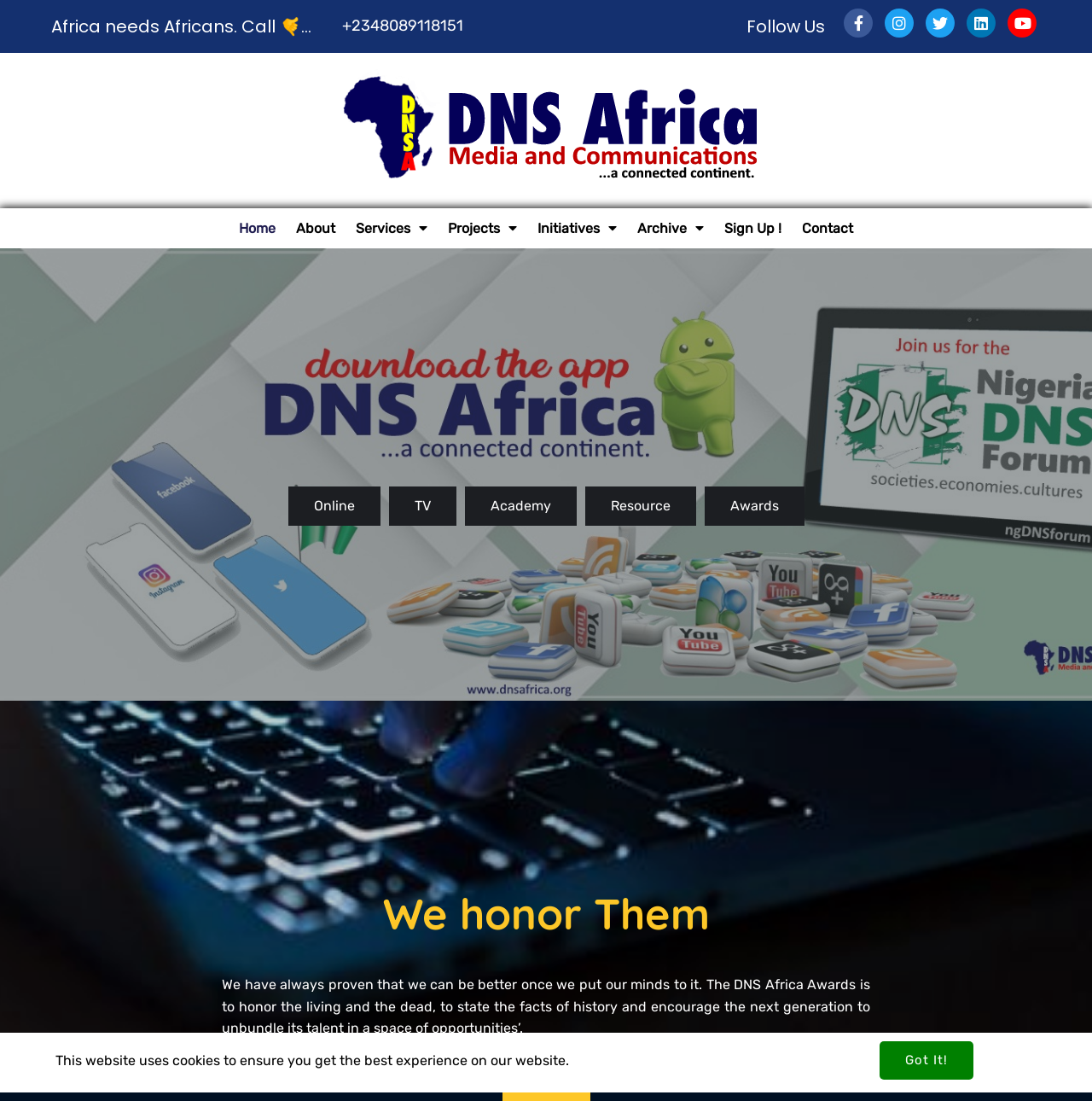Please provide a one-word or short phrase answer to the question:
What is the text above the 'Follow Us' heading?

Africa needs Africans. Call 🤙…